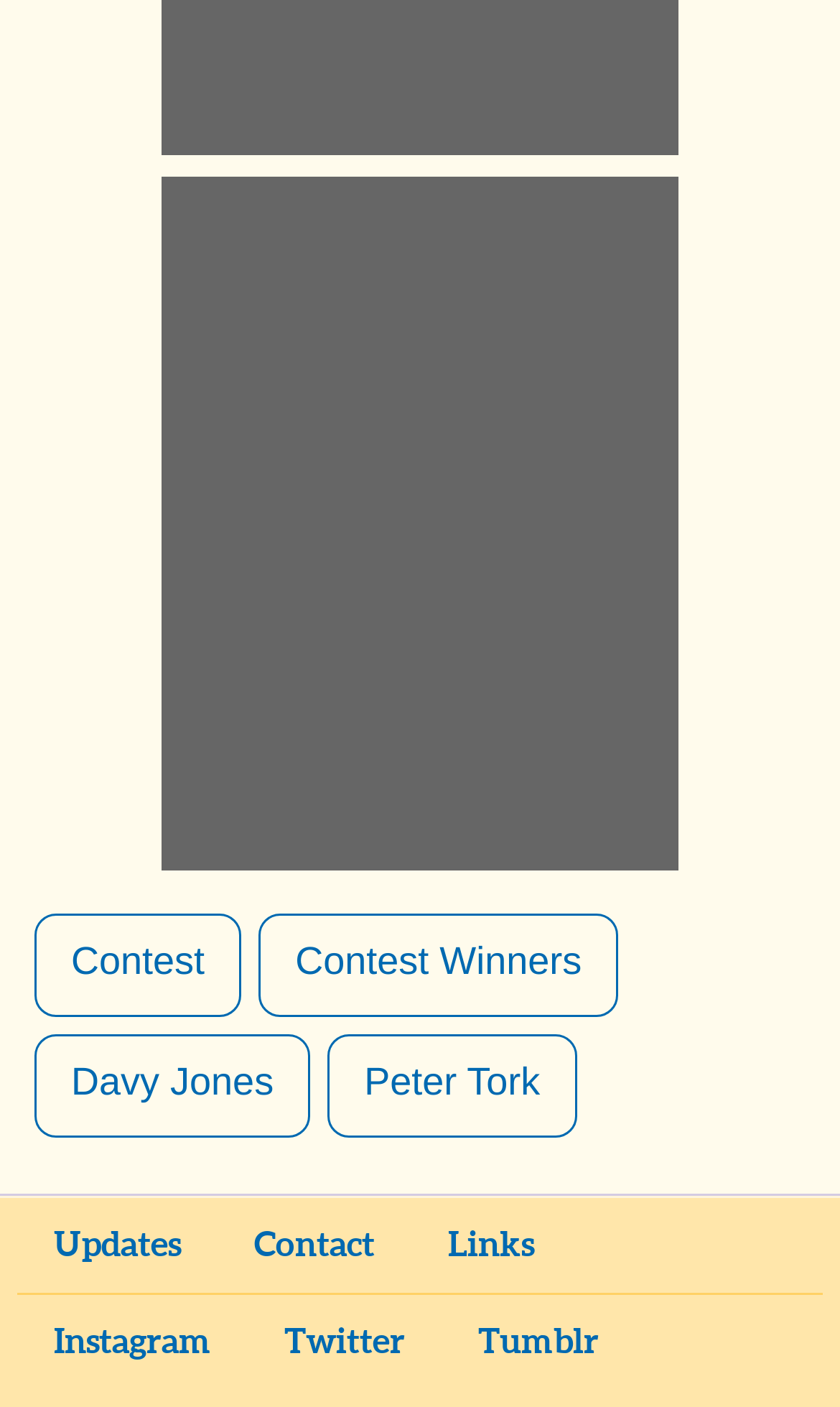What is the position of the 'Contest' link?
Answer the question in a detailed and comprehensive manner.

I analyzed the bounding box coordinates of the 'Contest' link, which are [0.041, 0.649, 0.287, 0.722]. Comparing these coordinates with others, I determined that the 'Contest' link is located at the top-left section of the webpage.